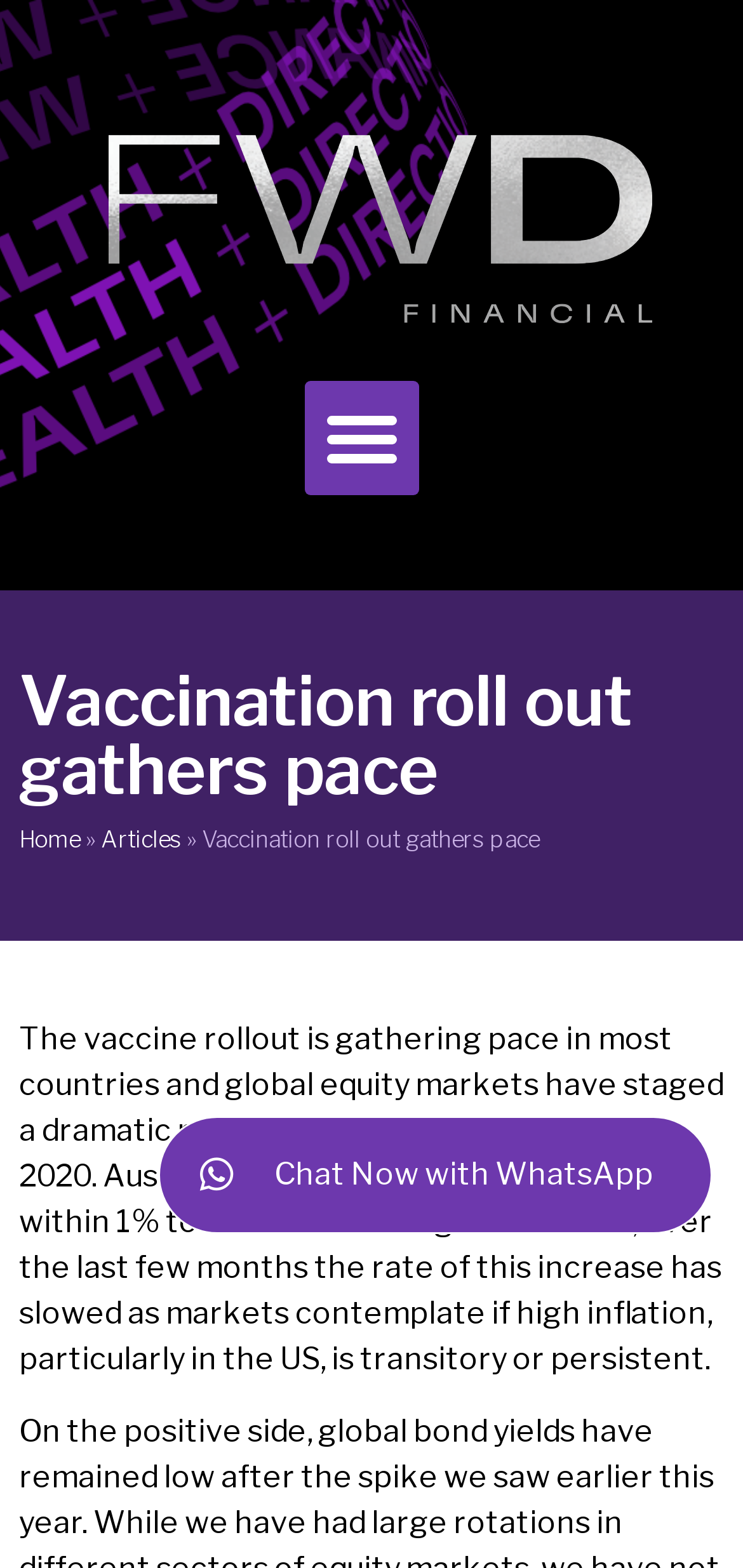What is the current state of the menu toggle button?
Offer a detailed and exhaustive answer to the question.

The menu toggle button is located at the top right corner of the webpage, and its 'expanded' property is set to False, indicating that it is not expanded.